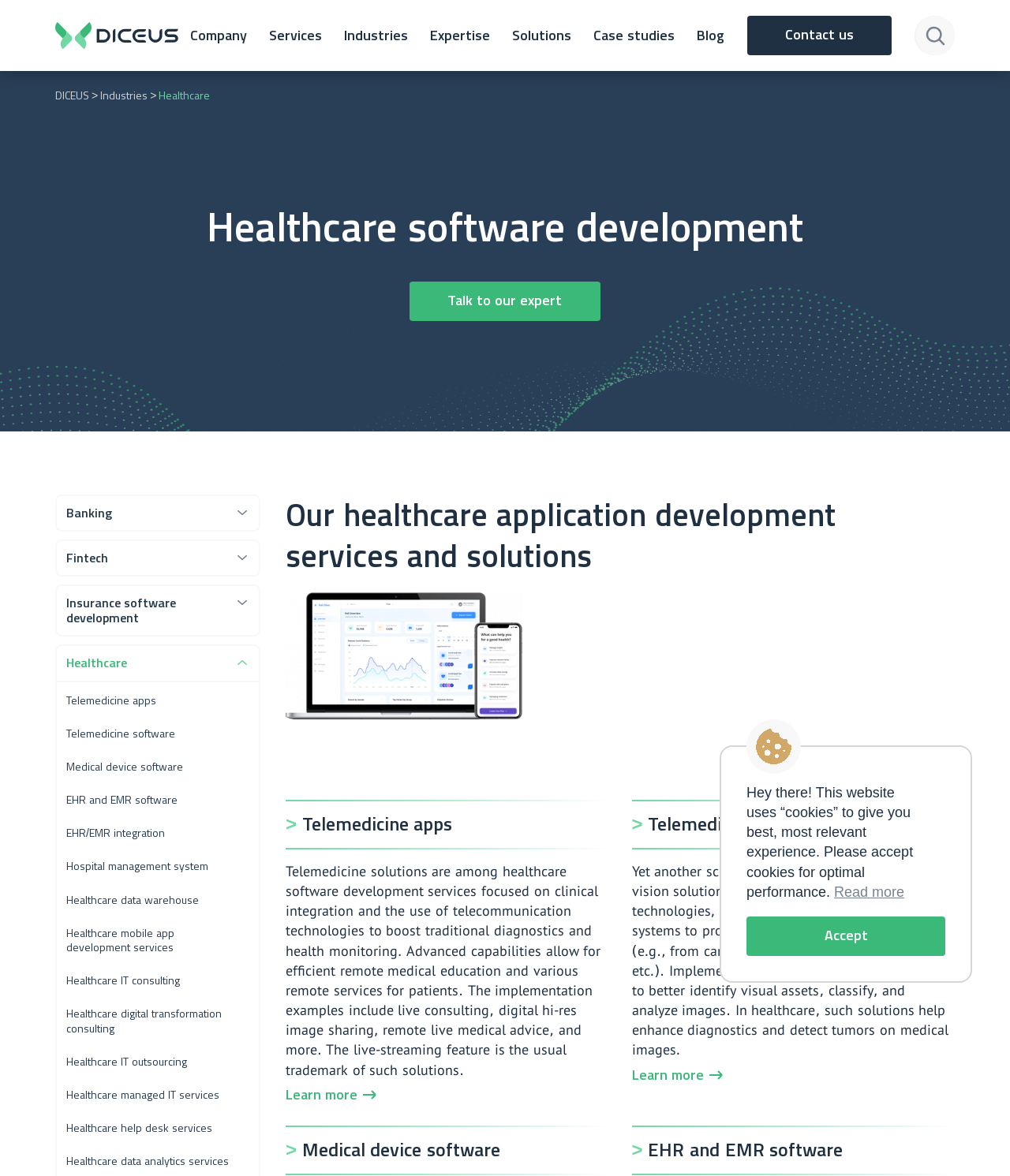Could you find the bounding box coordinates of the clickable area to complete this instruction: "Click on the 'Company' link"?

[0.177, 0.0, 0.255, 0.06]